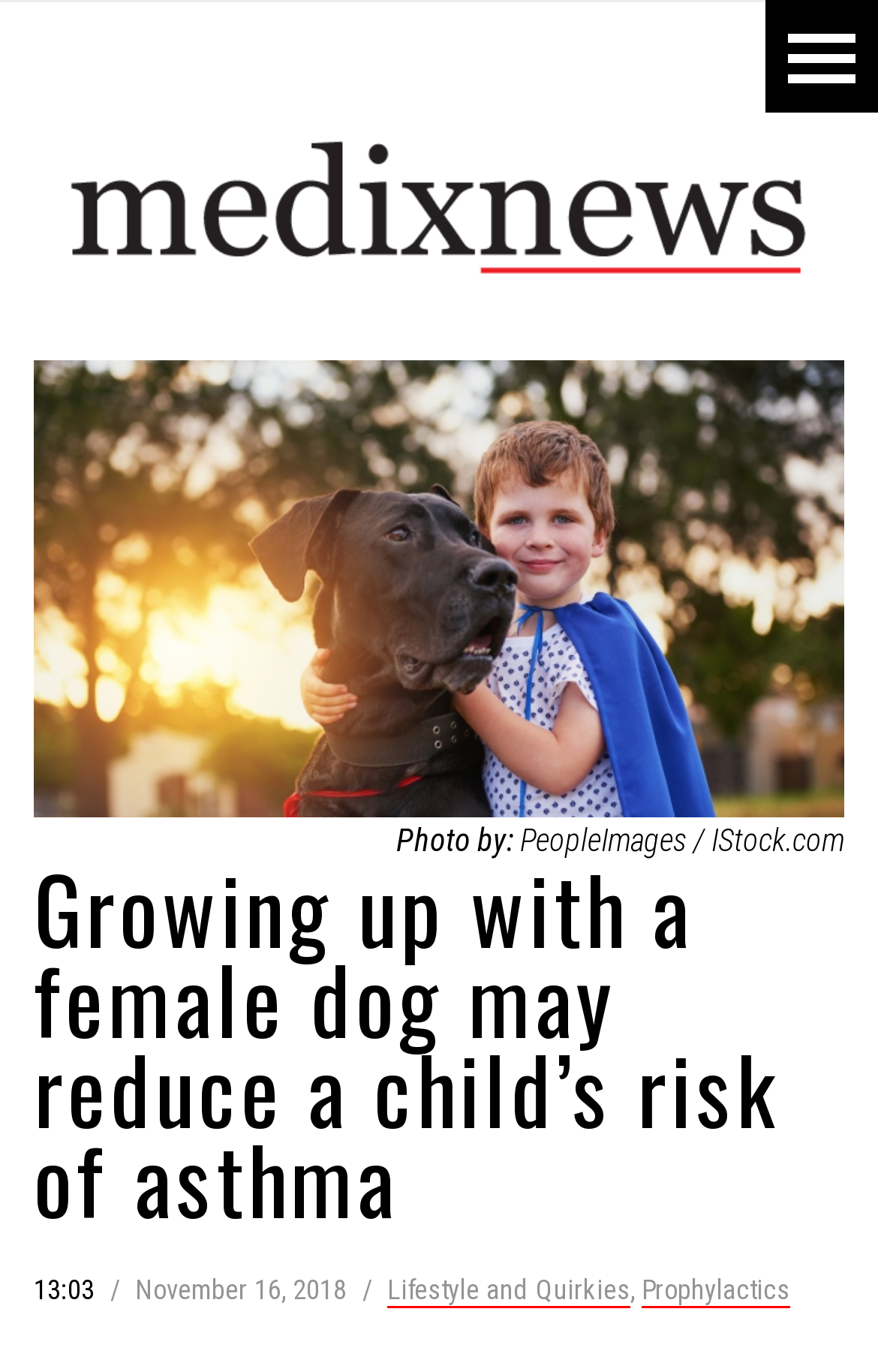Extract the bounding box coordinates for the HTML element that matches this description: "Lifestyle and Quirkies". The coordinates should be four float numbers between 0 and 1, i.e., [left, top, right, bottom].

[0.441, 0.929, 0.718, 0.952]